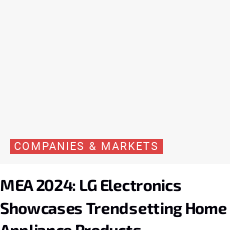Look at the image and answer the question in detail:
What is the focus of LG's products?

The headline mentions 'Home Appliance Products', which suggests that LG's products being showcased are related to home appliances, such as refrigerators, washing machines, and other household devices.